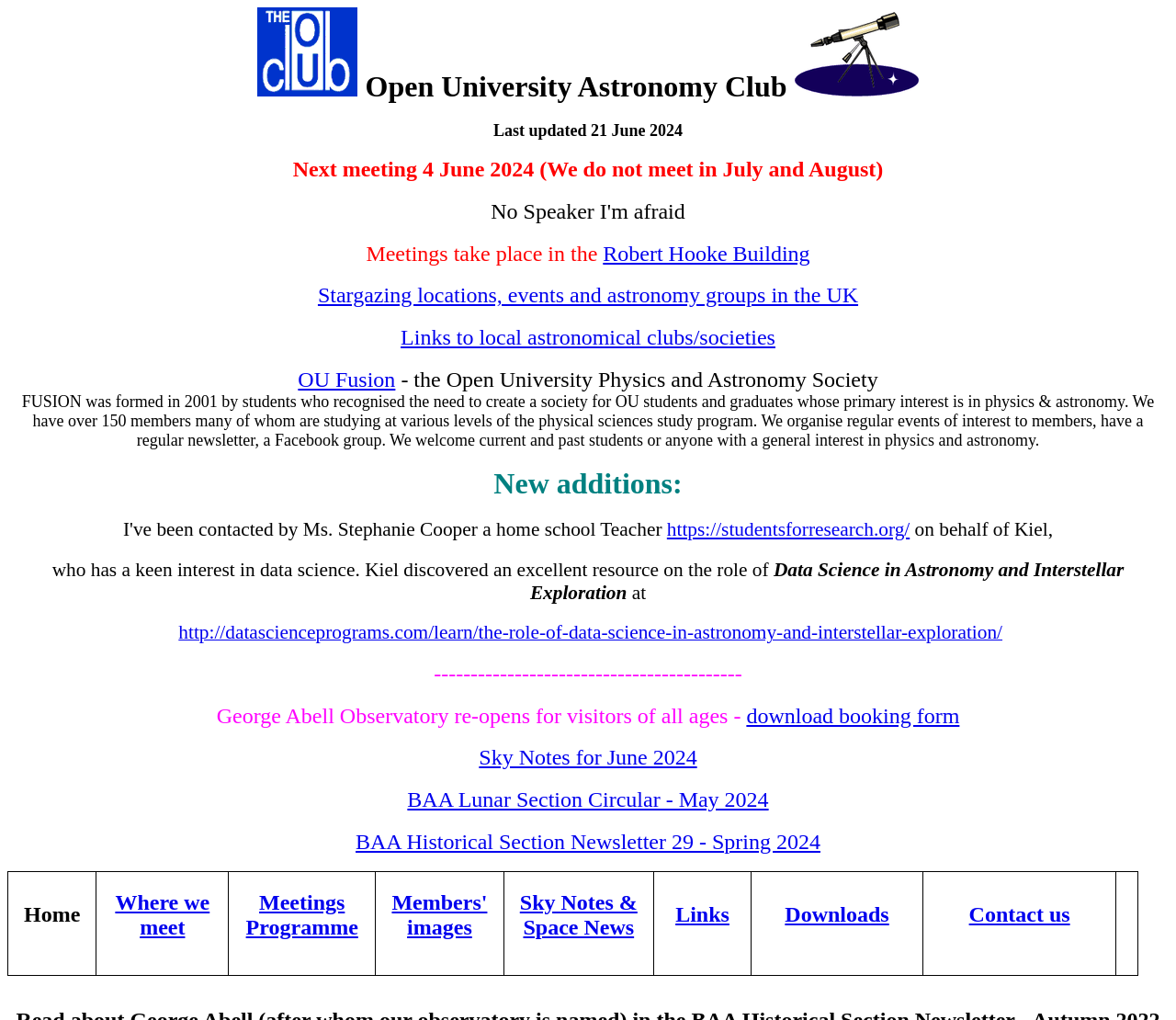What is the topic of the resource discovered by Kiel?
Using the image as a reference, answer with just one word or a short phrase.

Data Science in Astronomy and Interstellar Exploration